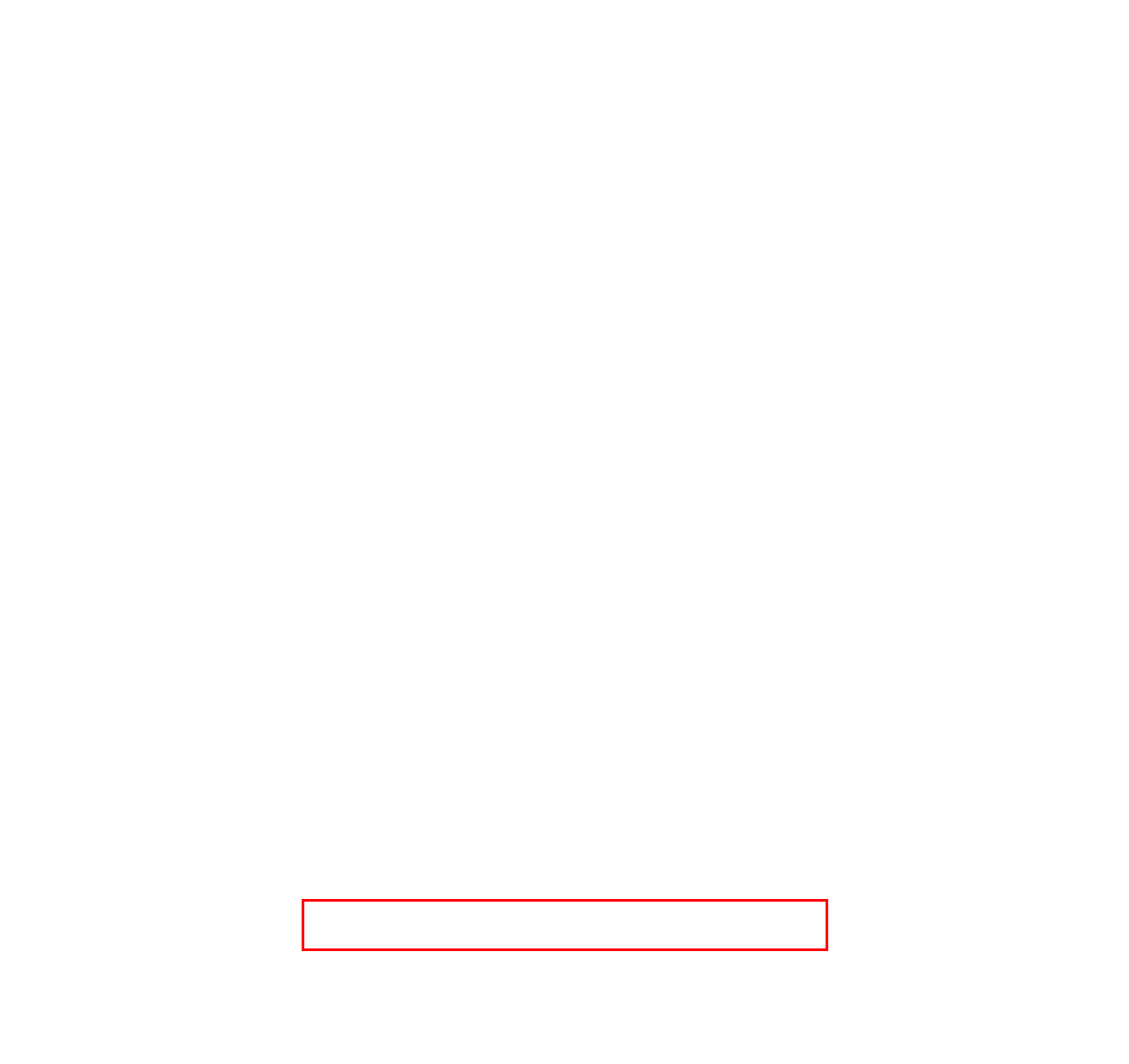In the screenshot of the webpage, find the red bounding box and perform OCR to obtain the text content restricted within this red bounding box.

The second is a lot more mechanical and technological optimization, such as fine-tuning and many other things that your clients would not see.